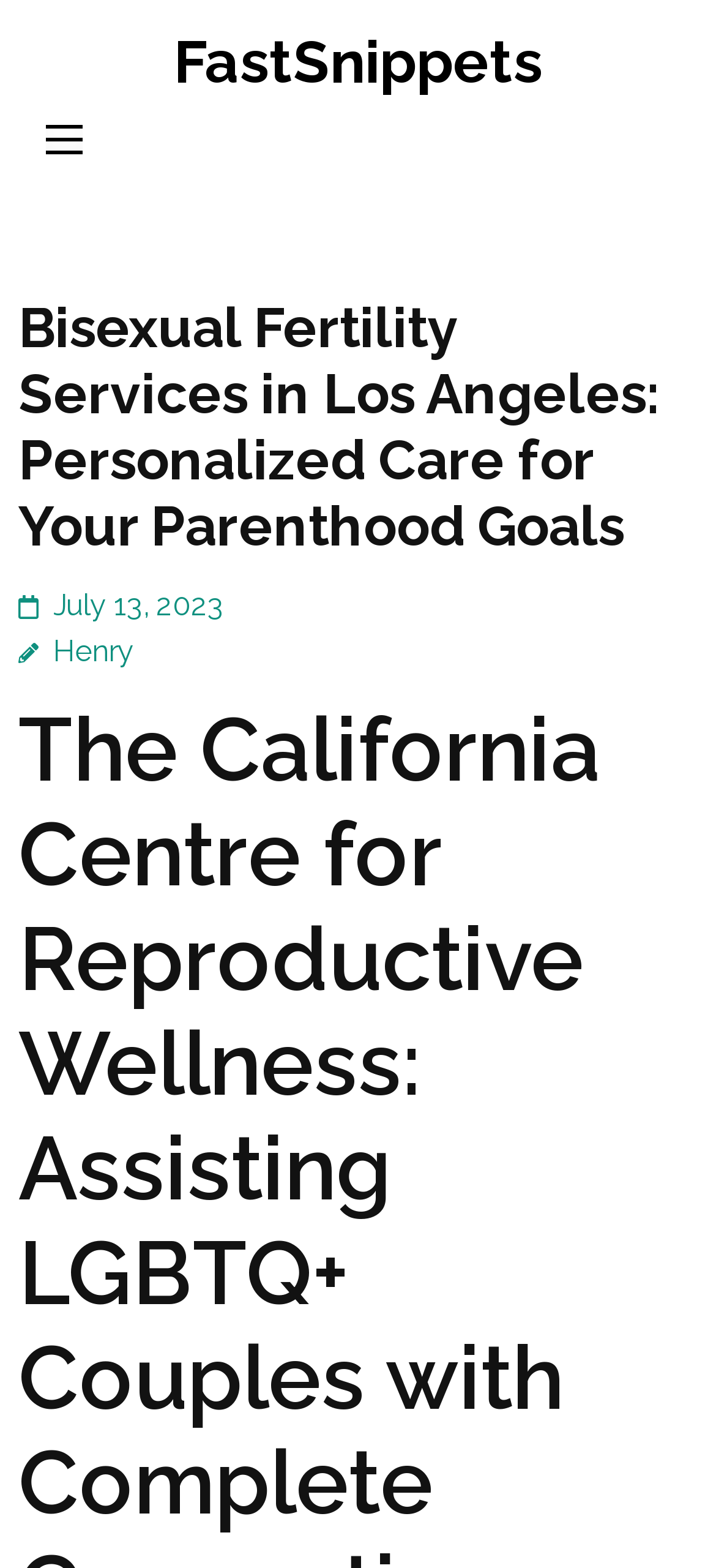Give a full account of the webpage's elements and their arrangement.

The webpage is about Bisexual Fertility Services in Los Angeles, with a focus on personalized care for parenthood goals. At the top, there is a link to "FastSnippets" positioned almost centrally, taking up about half of the width. Below this link, there is a button on the left side, which is not expanded. 

The main content area is headed by a large header that spans almost the entire width, containing the title "Bisexual Fertility Services in Los Angeles: Personalized Care for Your Parenthood Goals". Below the title, there are two links: one on the left side with the author's name "Henry", and another on the right side with the date "July 13, 2023".